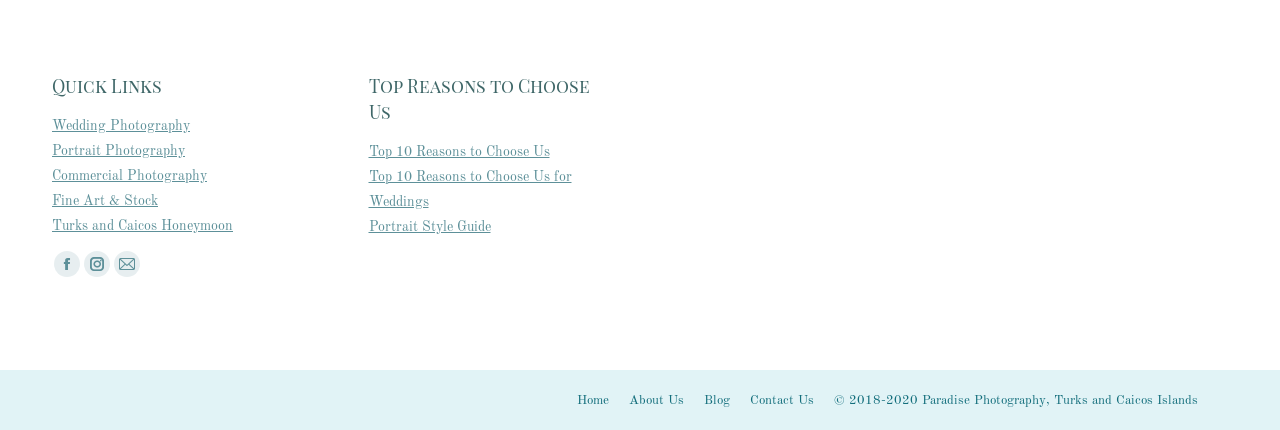Please predict the bounding box coordinates of the element's region where a click is necessary to complete the following instruction: "Go to Home page". The coordinates should be represented by four float numbers between 0 and 1, i.e., [left, top, right, bottom].

[0.451, 0.904, 0.476, 0.957]